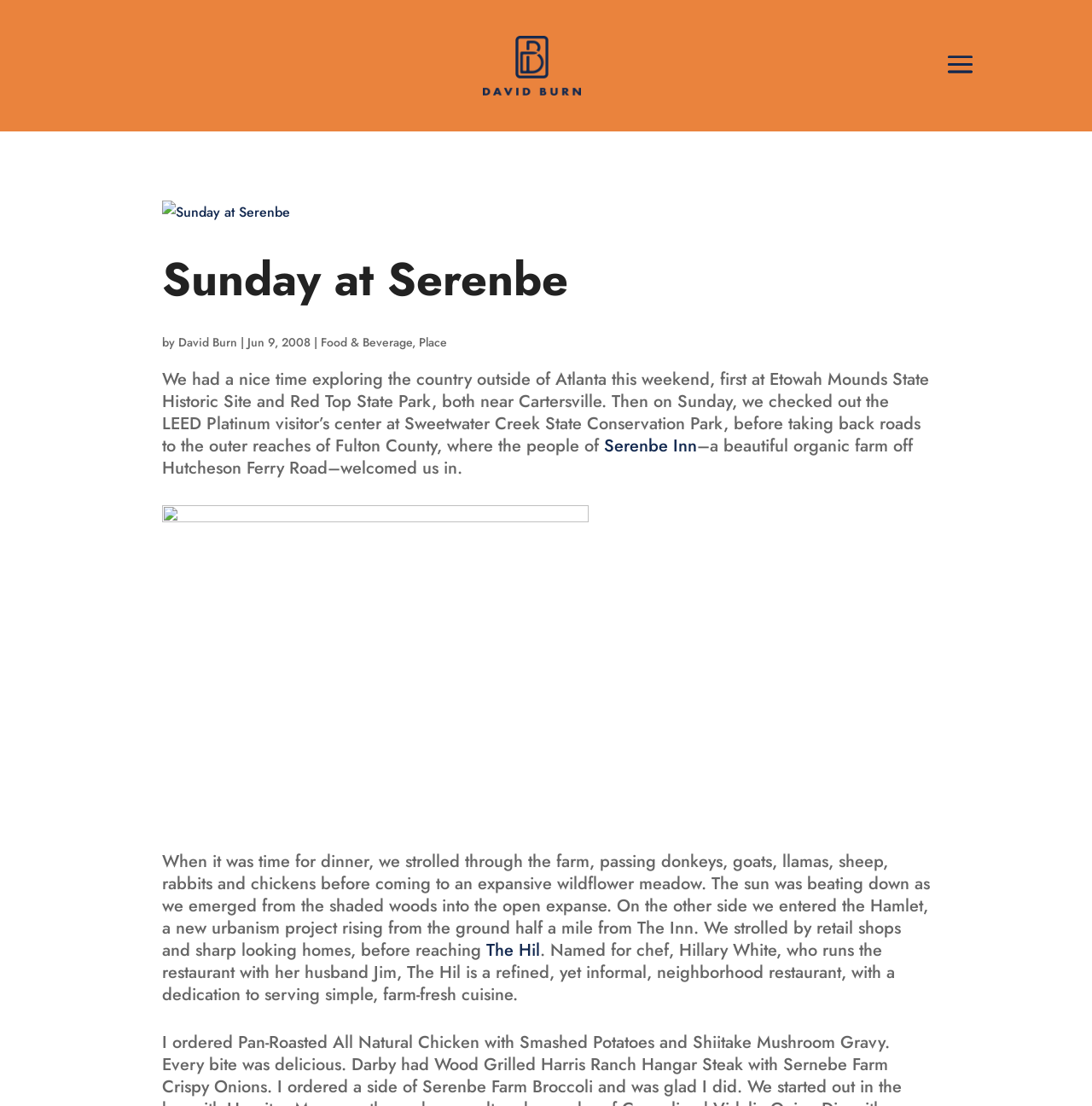Identify the bounding box coordinates for the UI element described as: "Place".

[0.384, 0.302, 0.409, 0.317]